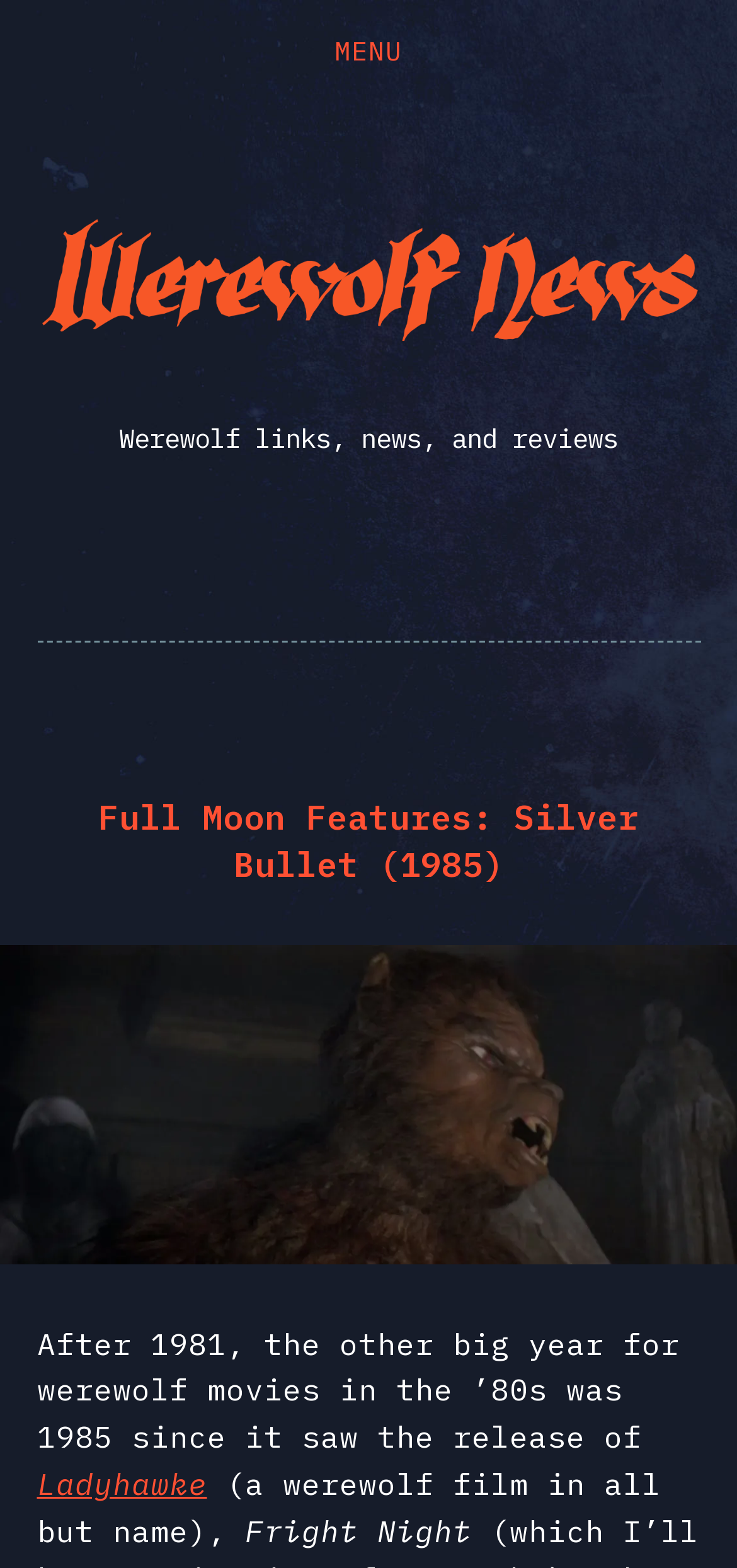What is the name of the webpage section? Using the information from the screenshot, answer with a single word or phrase.

Full Moon Features